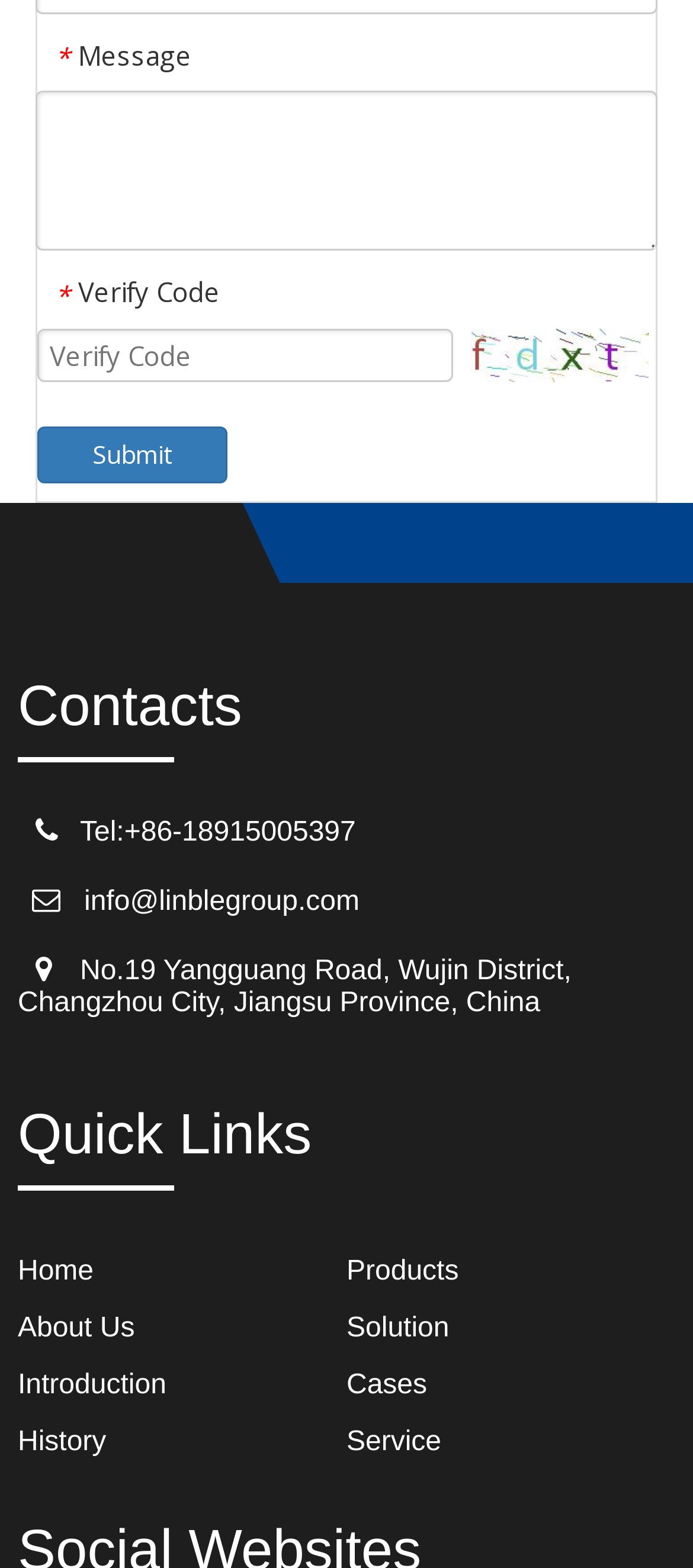What is the purpose of the link 'Verify Code'?
Please provide a comprehensive and detailed answer to the question.

The link 'Verify Code' is next to a textbox with the label 'Verify Code', which suggests that the purpose of this link is to get a verify code to input into the textbox.